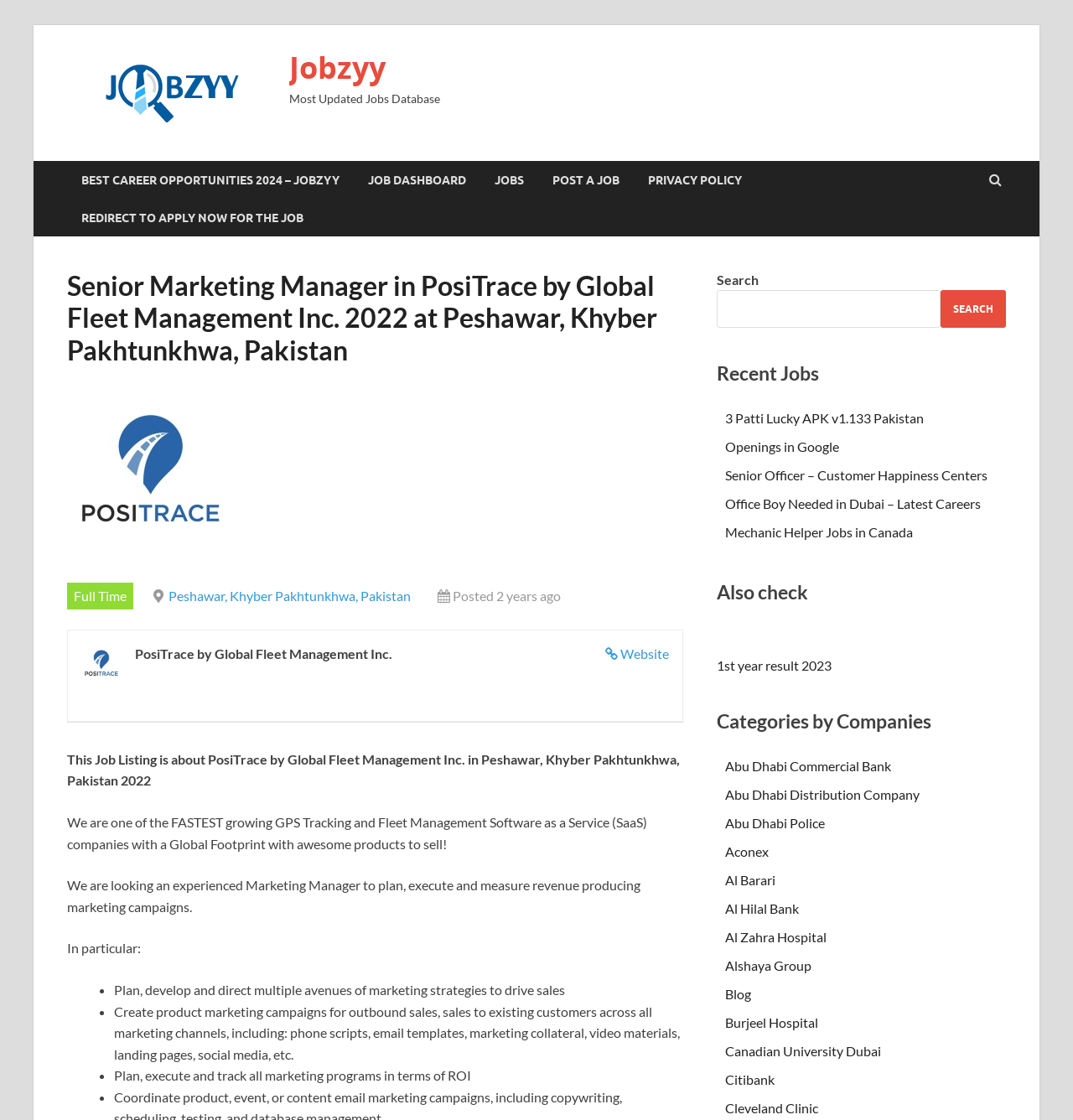Offer an in-depth caption of the entire webpage.

The webpage is a job listing page for a Senior Marketing Manager position at PosiTrace by Global Fleet Management Inc. in Peshawar, Khyber Pakhtunkhwa, Pakistan. At the top left, there is a logo and a link to "Jobzyy" with an image of the same name. Below it, there is a link to "Most Updated Jobs Database" and several other links to different sections of the website, including "BEST CAREER OPPORTUNITIES 2024 – JOBZYY", "JOB DASHBOARD", "JOBS", "POST A JOB", and "PRIVACY POLICY".

On the left side, there is a prominent link to "REDIRECT TO APPLY NOW FOR THE JOB" with a heading that describes the job position. Below it, there are details about the job, including the job type ("Full Time"), location ("Peshawar, Khyber Pakhtunkhwa, Pakistan"), and the time it was posted ("Posted 2 years ago"). There is also an image of the company, PosiTrace by Global Fleet Management Inc., and a link to their website.

The main content of the page describes the job requirements, including planning, executing, and measuring revenue-producing marketing campaigns, creating product marketing campaigns, and planning and tracking all marketing programs in terms of ROI.

On the right side, there is a search bar with a button to search for jobs. Below it, there are several sections, including "Recent Jobs" with links to other job listings, "Also check" with links to other related topics, "Categories by Companies" with links to job listings categorized by companies, and a list of company names with links to their job listings.

Overall, the webpage is a job listing page with detailed information about the job position, requirements, and company, as well as links to other related job listings and resources.